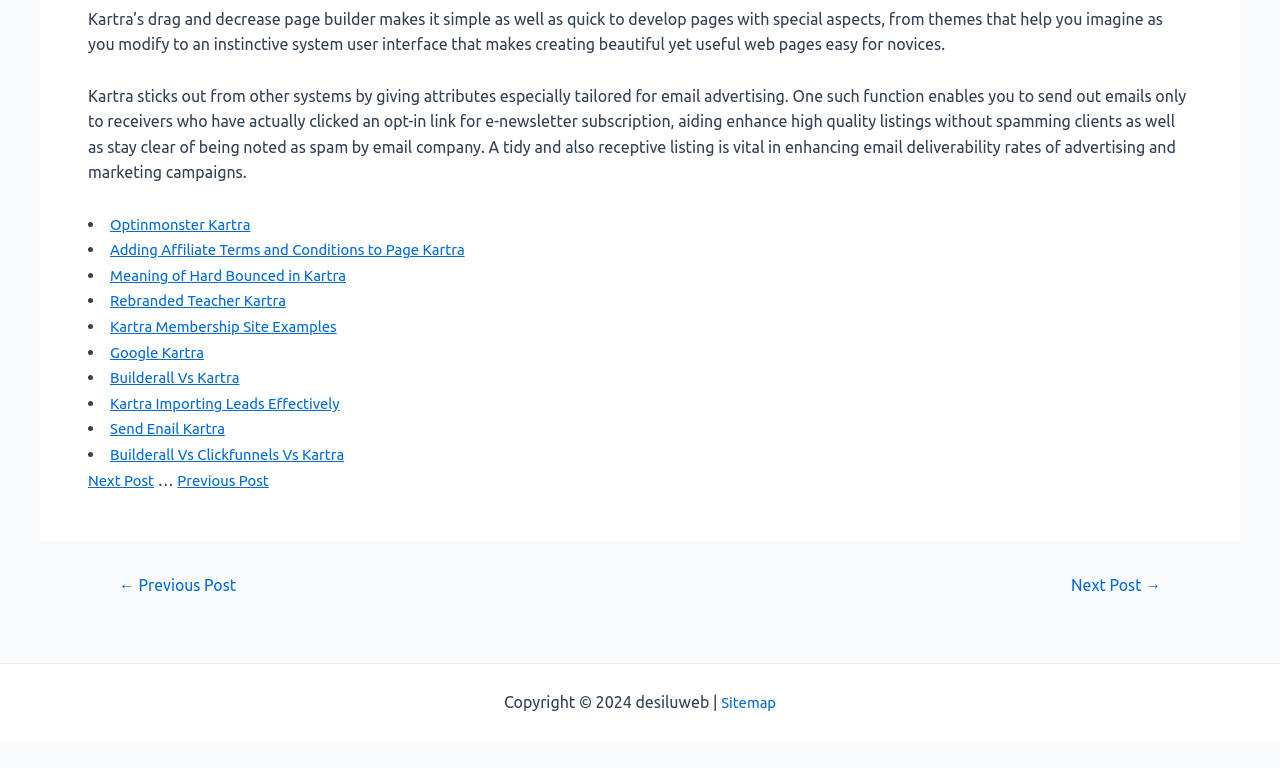Kindly determine the bounding box coordinates for the area that needs to be clicked to execute this instruction: "Support us".

None